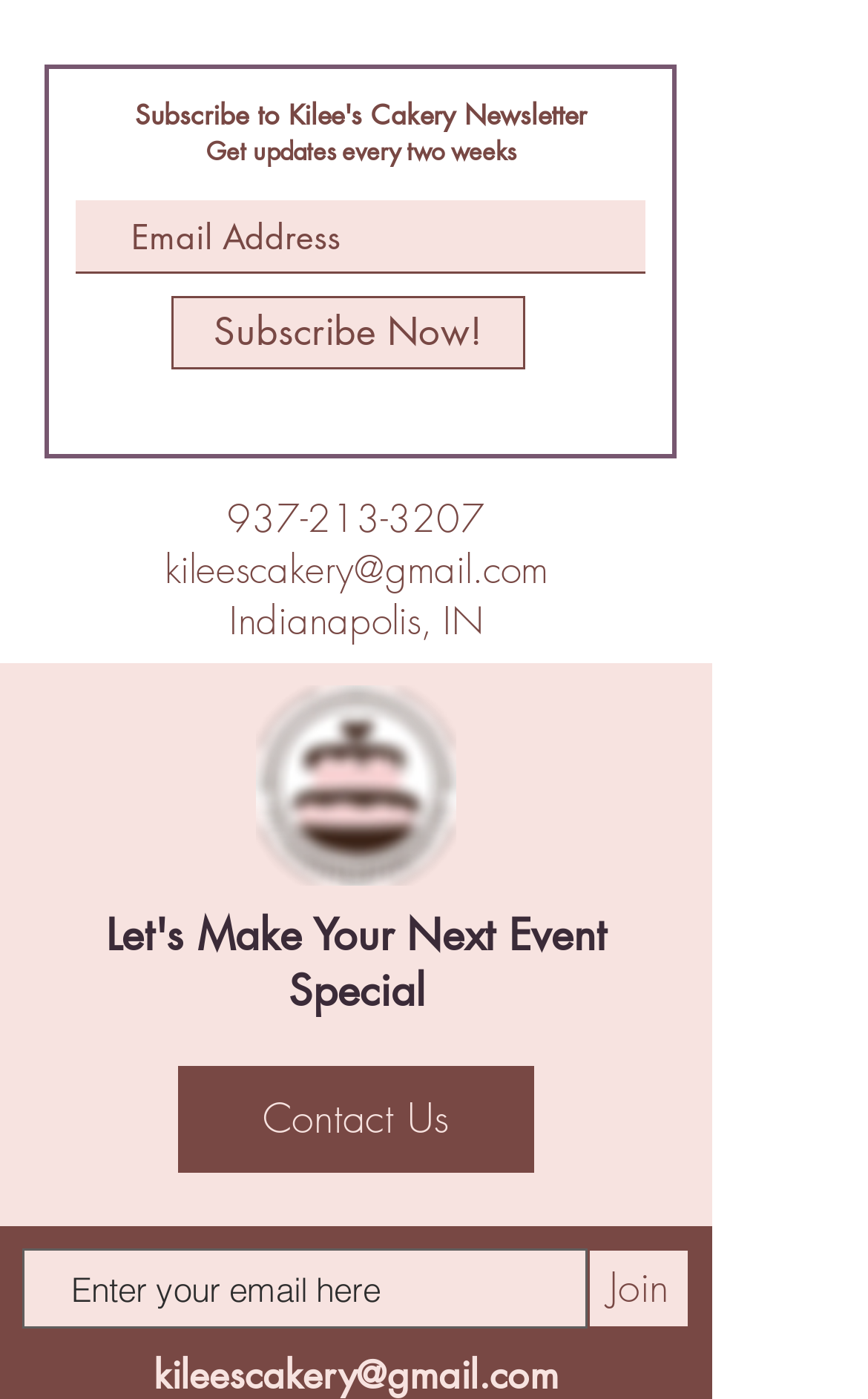Identify the bounding box coordinates for the region of the element that should be clicked to carry out the instruction: "Enter email address". The bounding box coordinates should be four float numbers between 0 and 1, i.e., [left, top, right, bottom].

[0.087, 0.143, 0.744, 0.196]